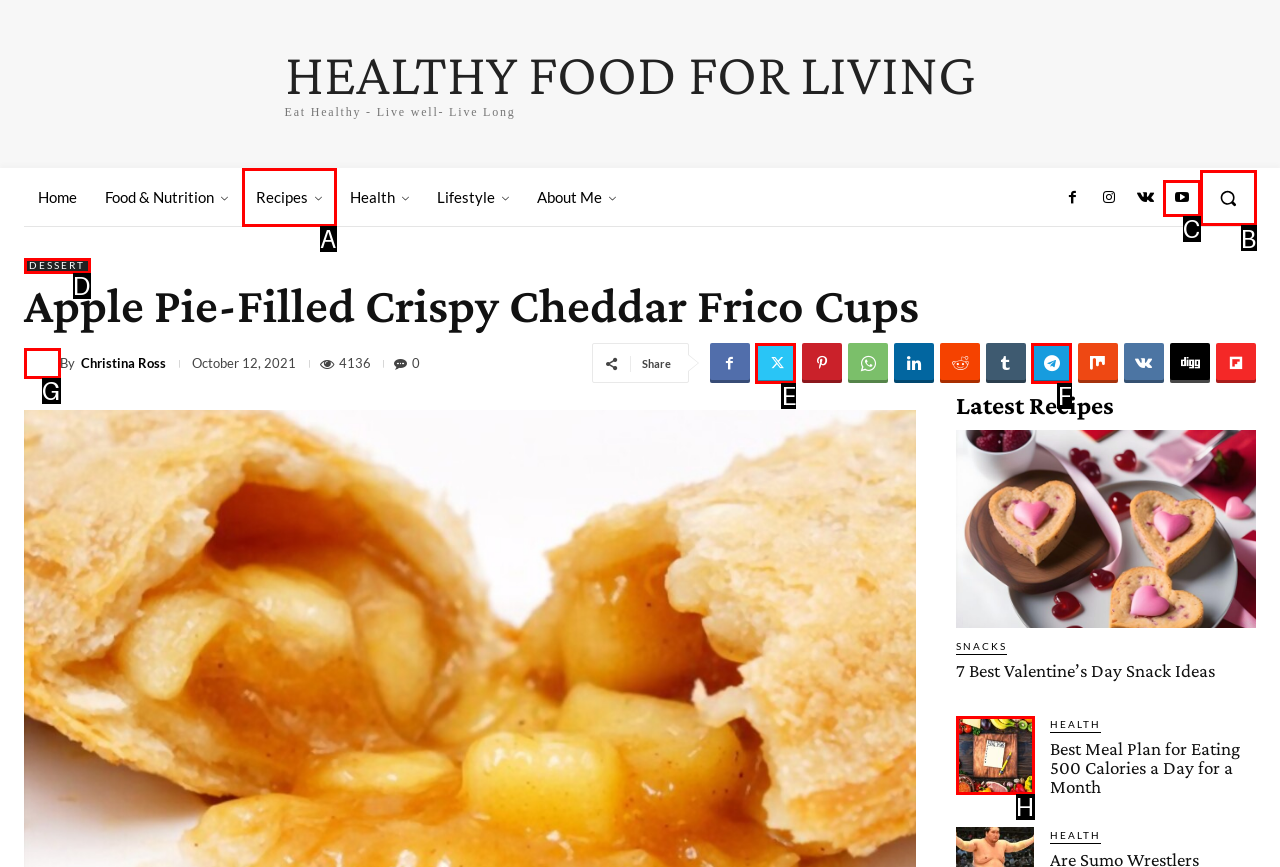Which lettered option should be clicked to achieve the task: Visit Christina Ross's profile? Choose from the given choices.

G